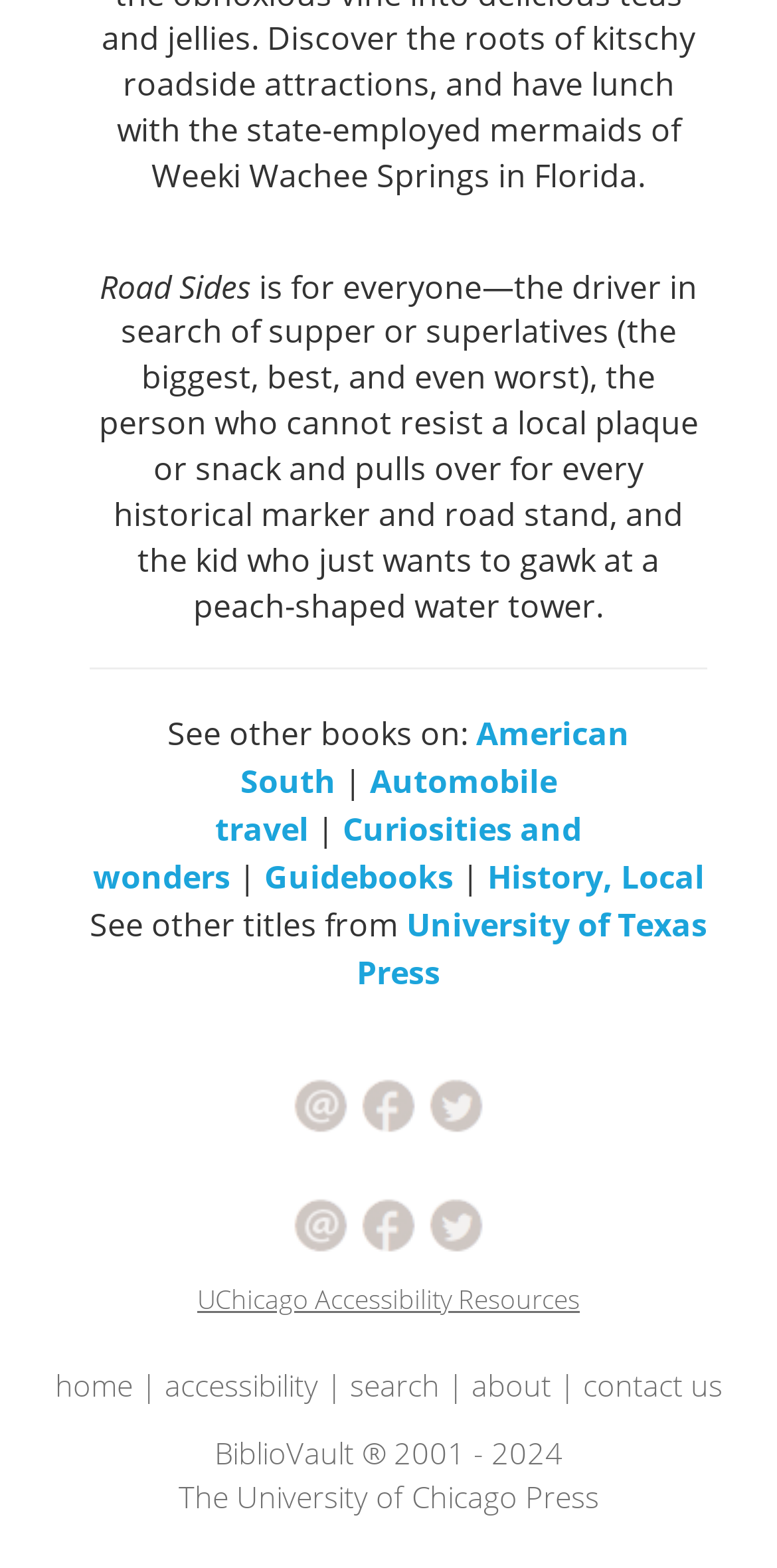How many social media sharing options are available? Analyze the screenshot and reply with just one word or a short phrase.

3